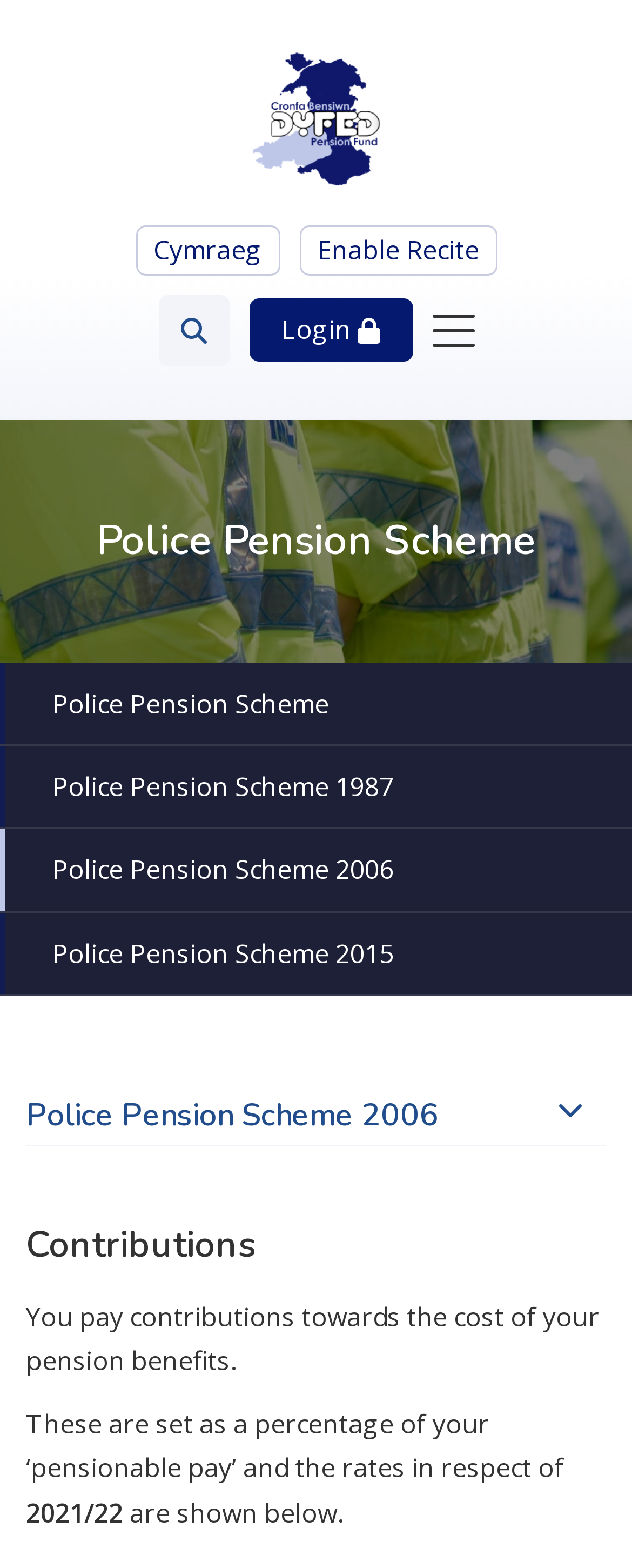Please find the bounding box coordinates of the element that you should click to achieve the following instruction: "Switch to Welsh language". The coordinates should be presented as four float numbers between 0 and 1: [left, top, right, bottom].

[0.214, 0.144, 0.442, 0.175]